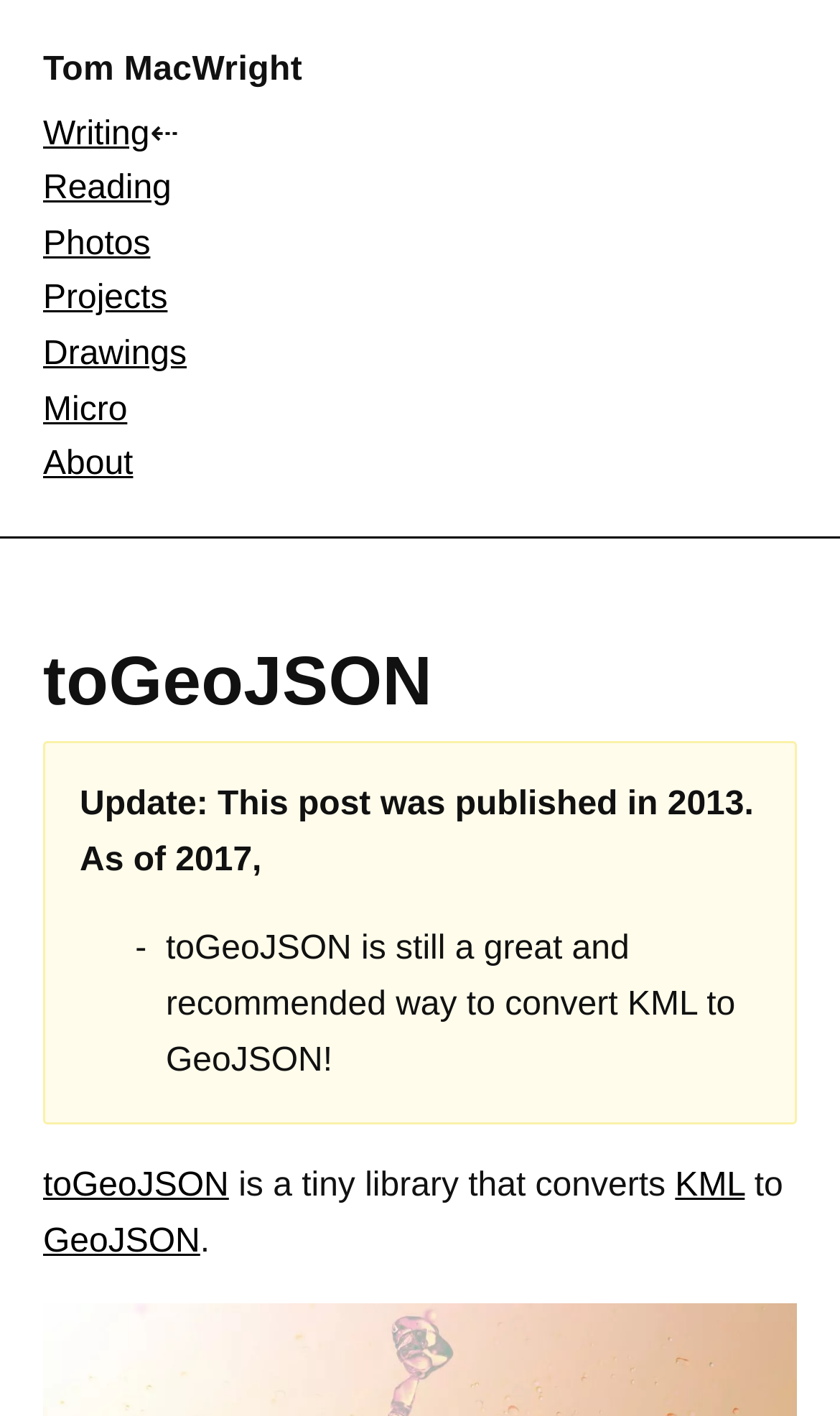Provide your answer in one word or a succinct phrase for the question: 
Is toGeoJSON still a recommended way to convert KML to GeoJSON?

Yes